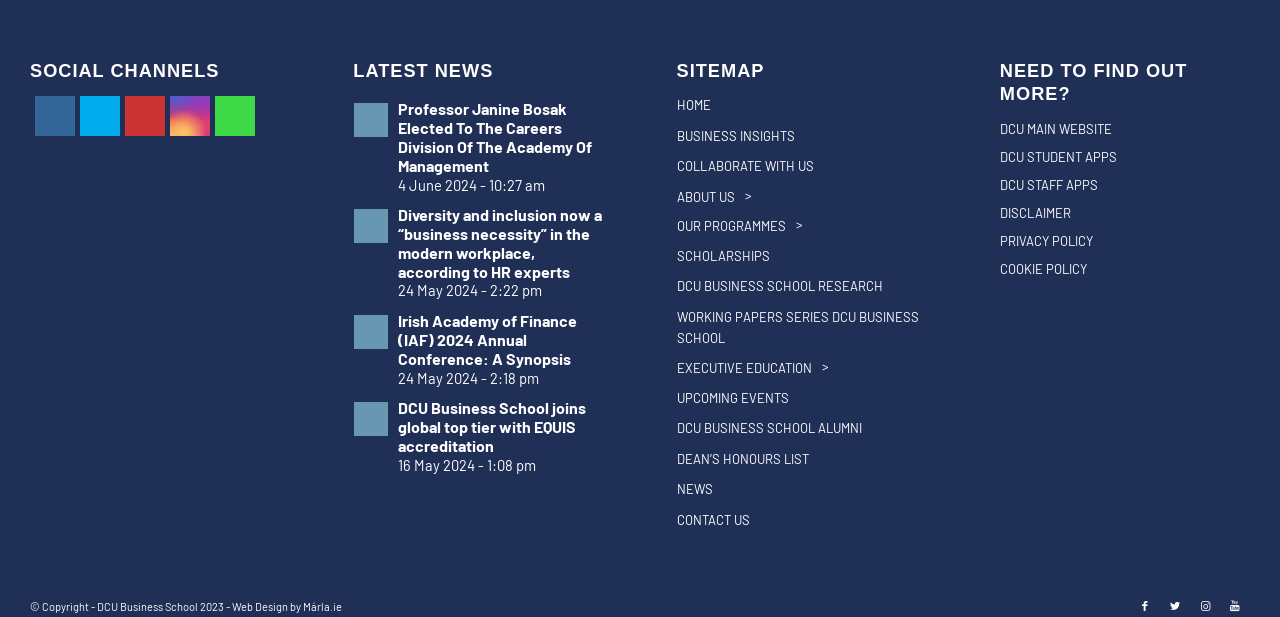What is the latest news topic?
We need a detailed and exhaustive answer to the question. Please elaborate.

The webpage has a section labeled 'LATEST NEWS' which lists several news topics. The latest news topic is 'Professor Janine Bosak Elected To The Careers Division Of The Academy Of Management'.